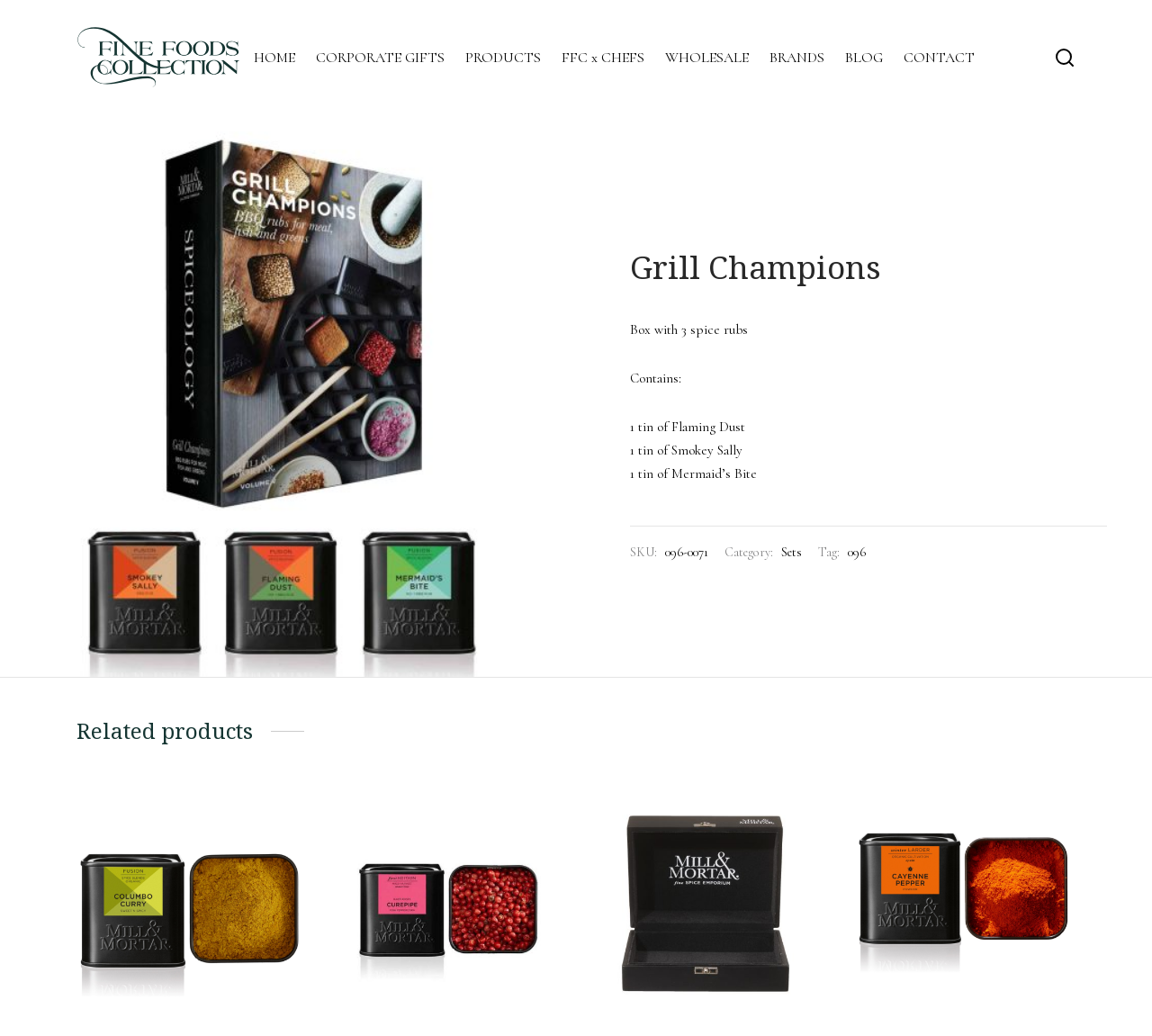Please specify the bounding box coordinates of the clickable region to carry out the following instruction: "Explore the 'Sets' category". The coordinates should be four float numbers between 0 and 1, in the format [left, top, right, bottom].

[0.678, 0.521, 0.696, 0.546]